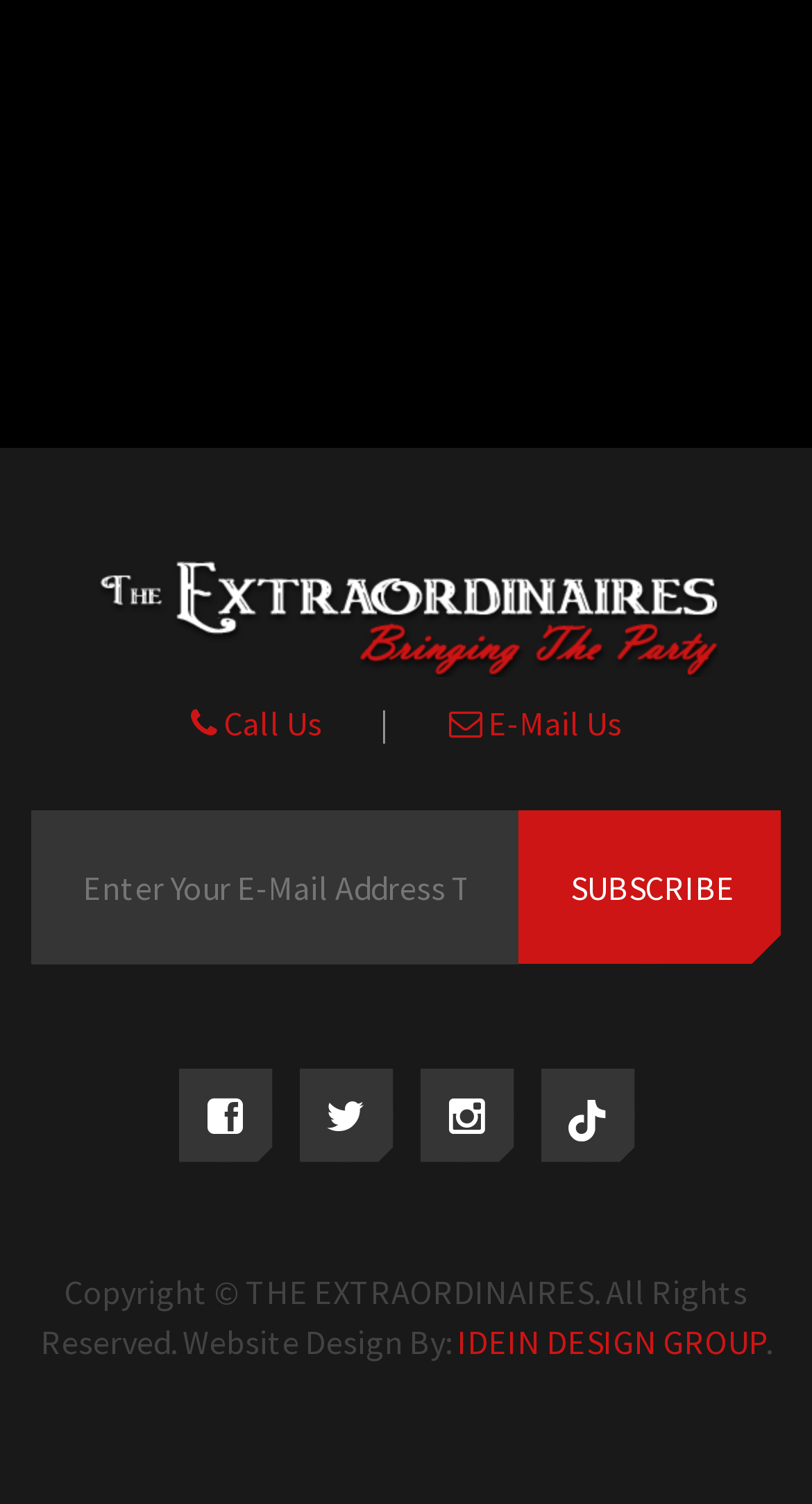How can you contact the organization?
Please provide a comprehensive answer based on the contents of the image.

The webpage provides two ways to contact the organization, which are calling and emailing. This can be seen from the link elements with the text 'Call Us' and 'E-Mail Us' respectively.